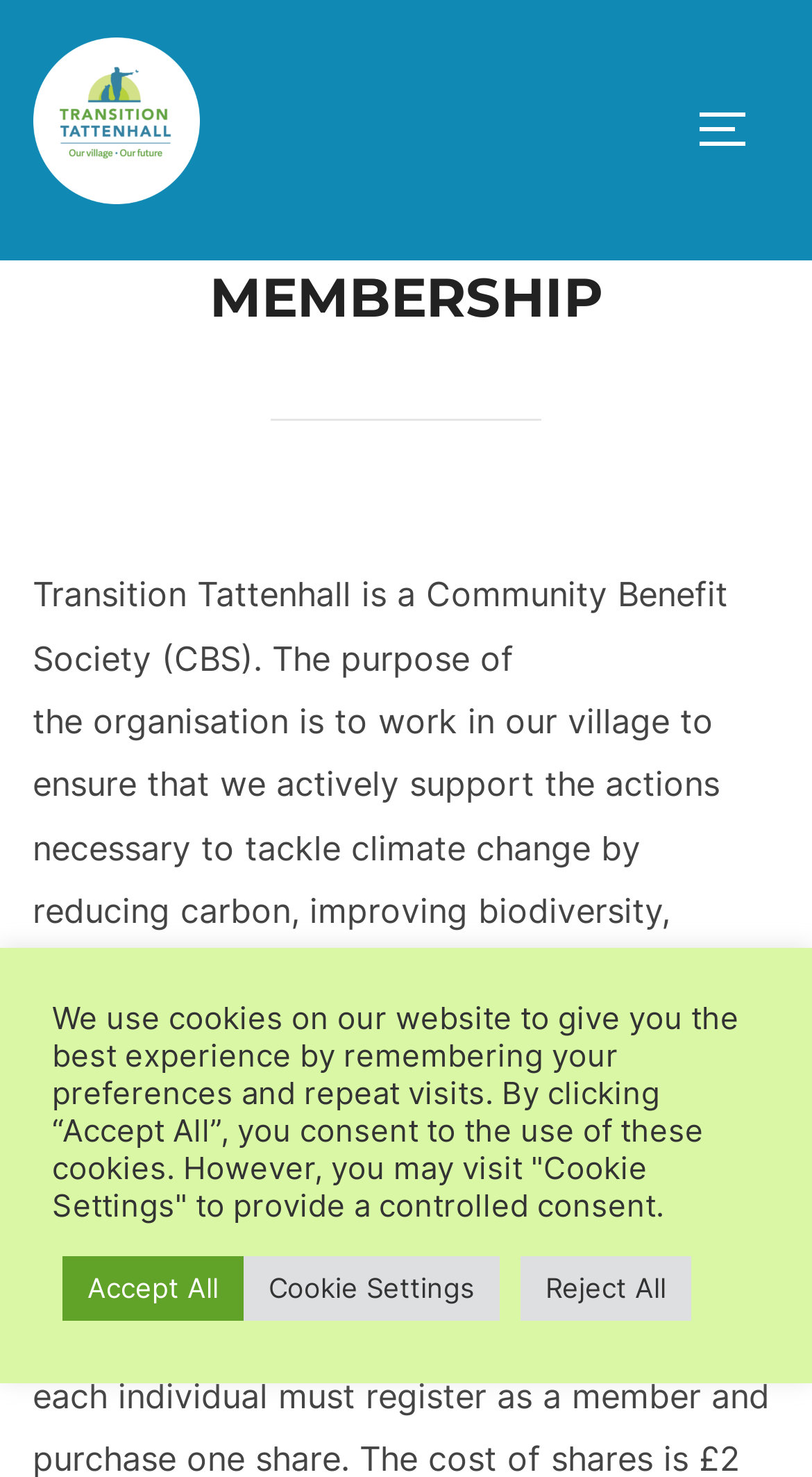Please analyze the image and provide a thorough answer to the question:
What is the topic of the organisation's projects?

The topic of the organisation's projects can be inferred from the static text element, which mentions 'tackle climate change' as one of the organisation's aims.